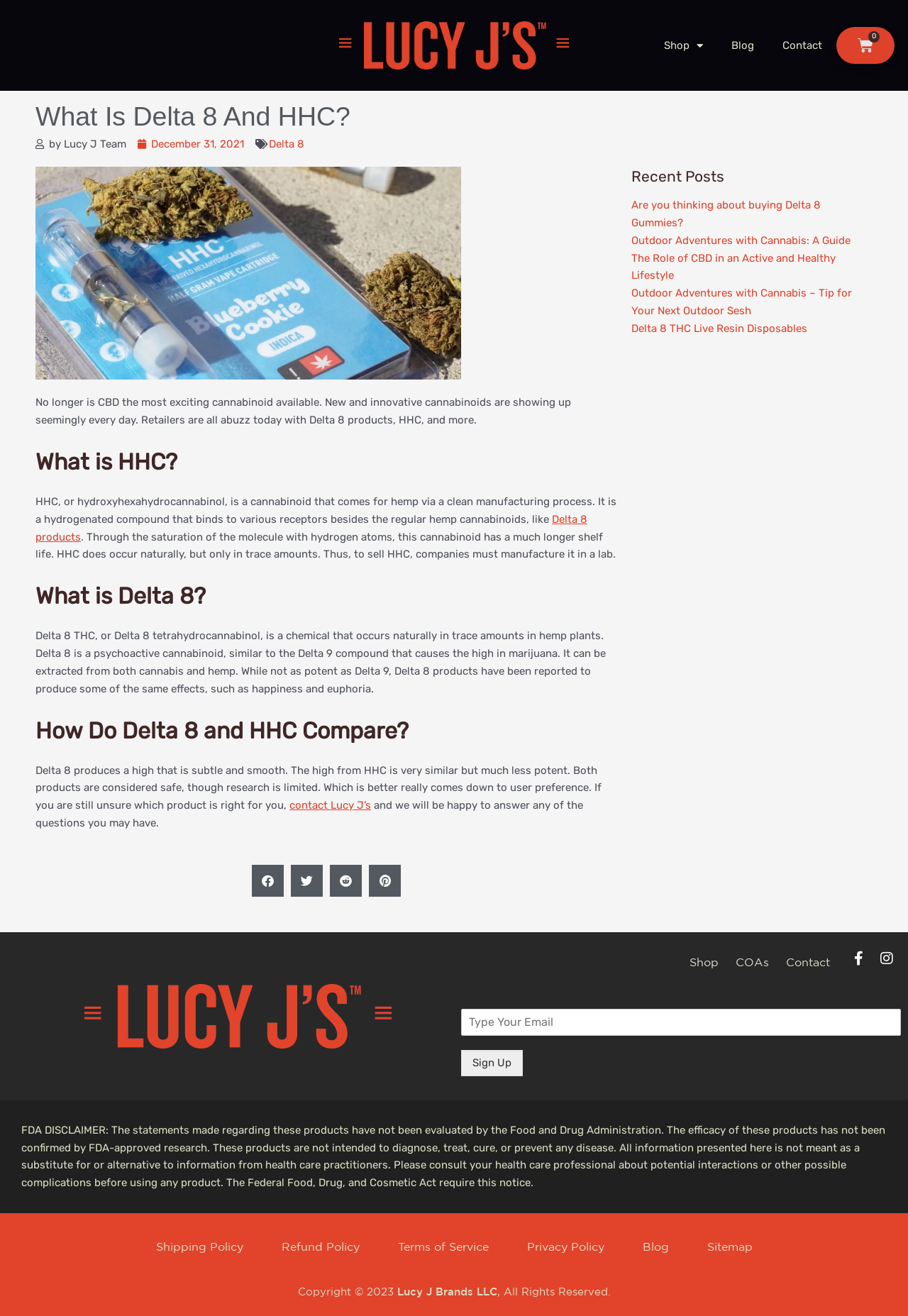Identify the bounding box coordinates of the clickable region required to complete the instruction: "Enter email address". The coordinates should be given as four float numbers within the range of 0 and 1, i.e., [left, top, right, bottom].

[0.508, 0.766, 0.992, 0.787]